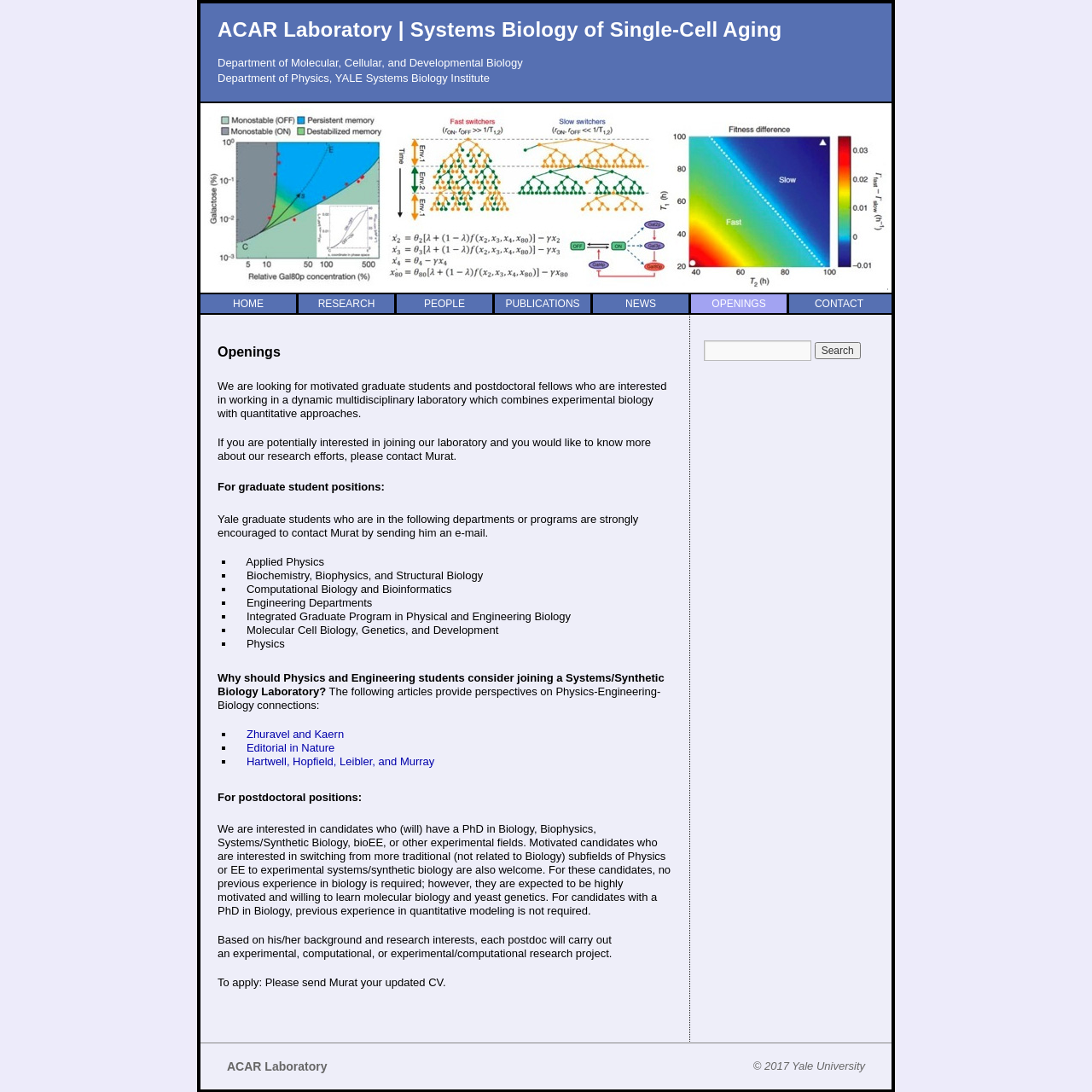Specify the bounding box coordinates of the region I need to click to perform the following instruction: "View OPENINGS". The coordinates must be four float numbers in the range of 0 to 1, i.e., [left, top, right, bottom].

[0.633, 0.27, 0.72, 0.287]